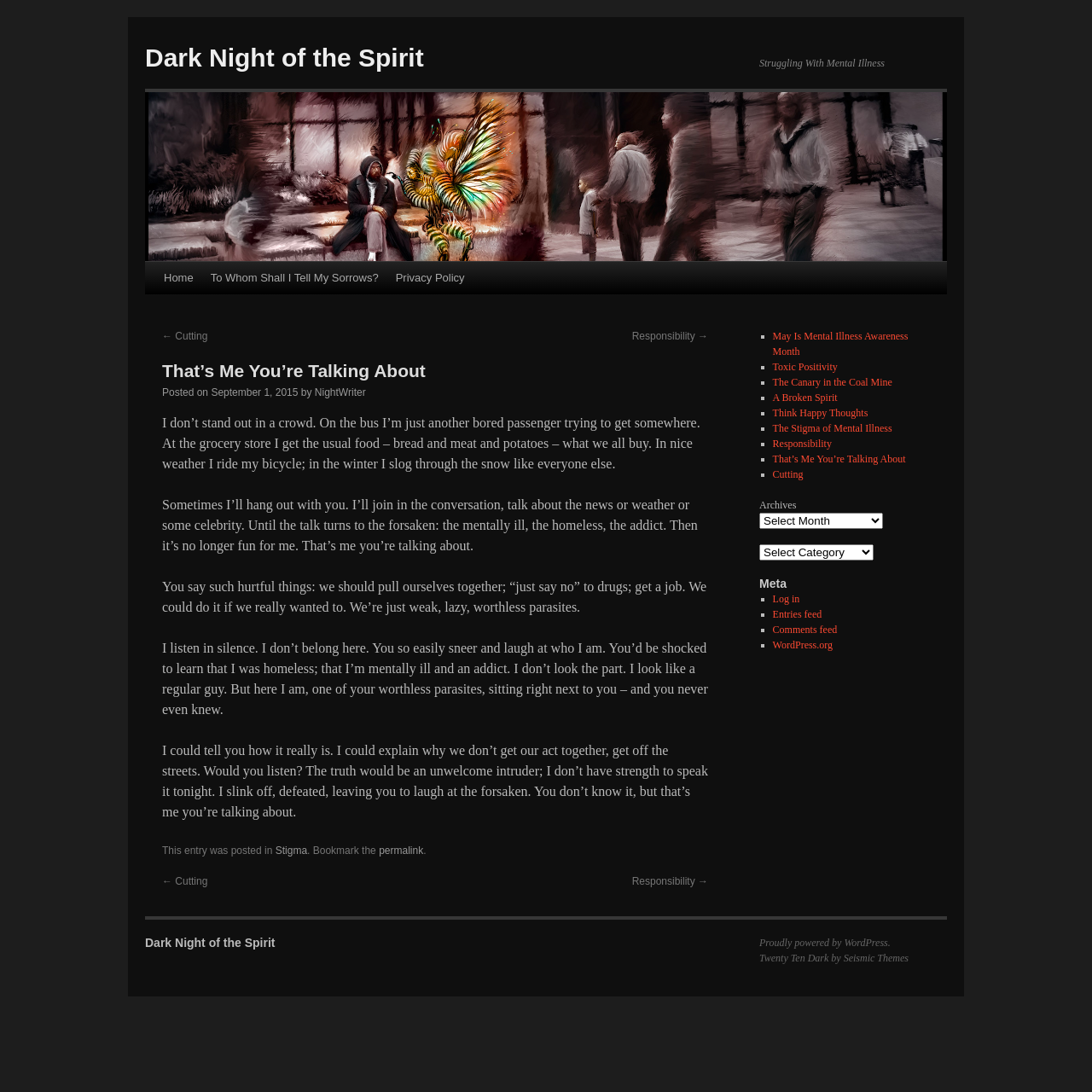Generate the main heading text from the webpage.

That’s Me You’re Talking About